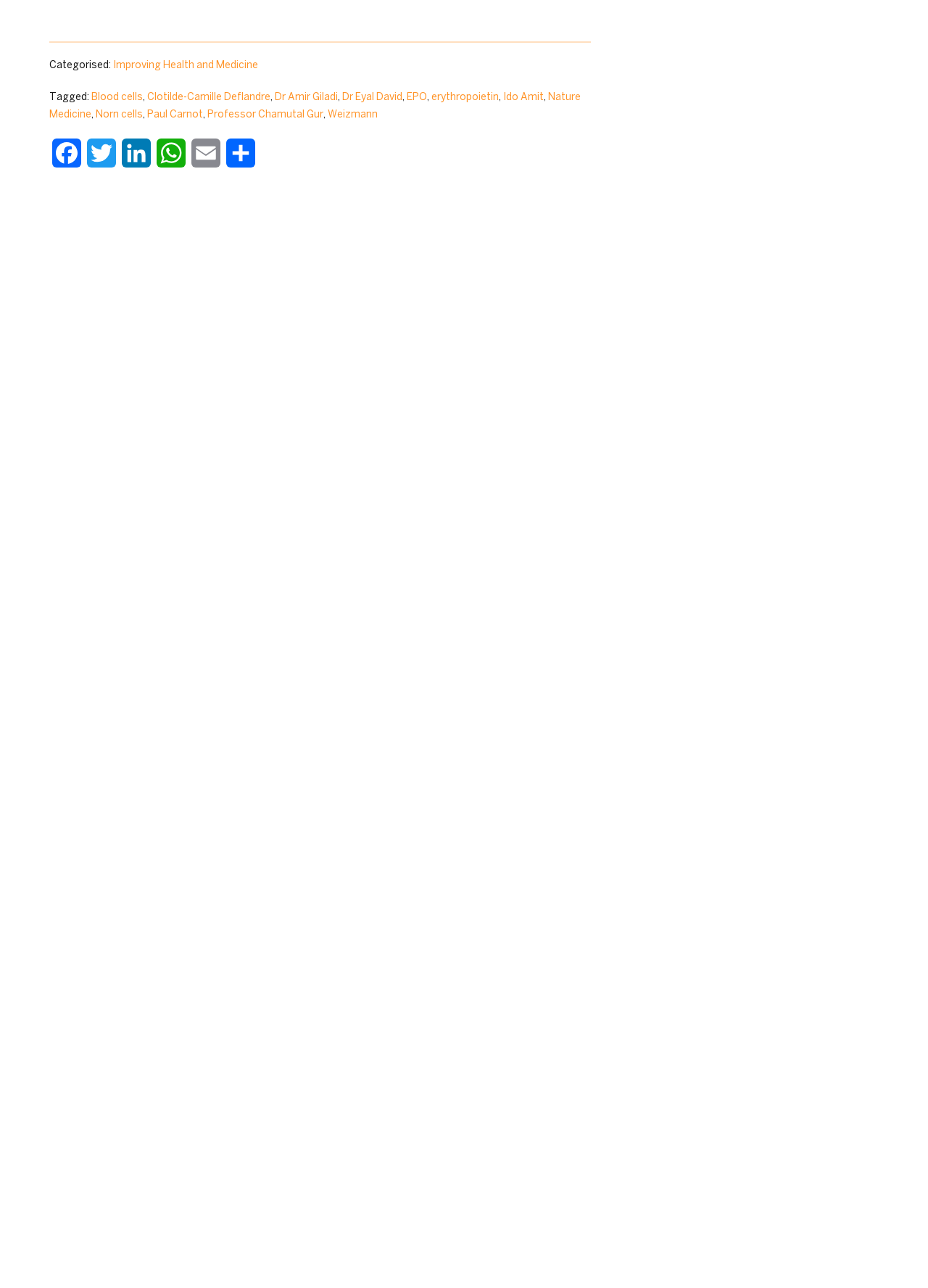Kindly determine the bounding box coordinates for the clickable area to achieve the given instruction: "Click on the 'Improving Health and Medicine' link".

[0.122, 0.047, 0.278, 0.055]